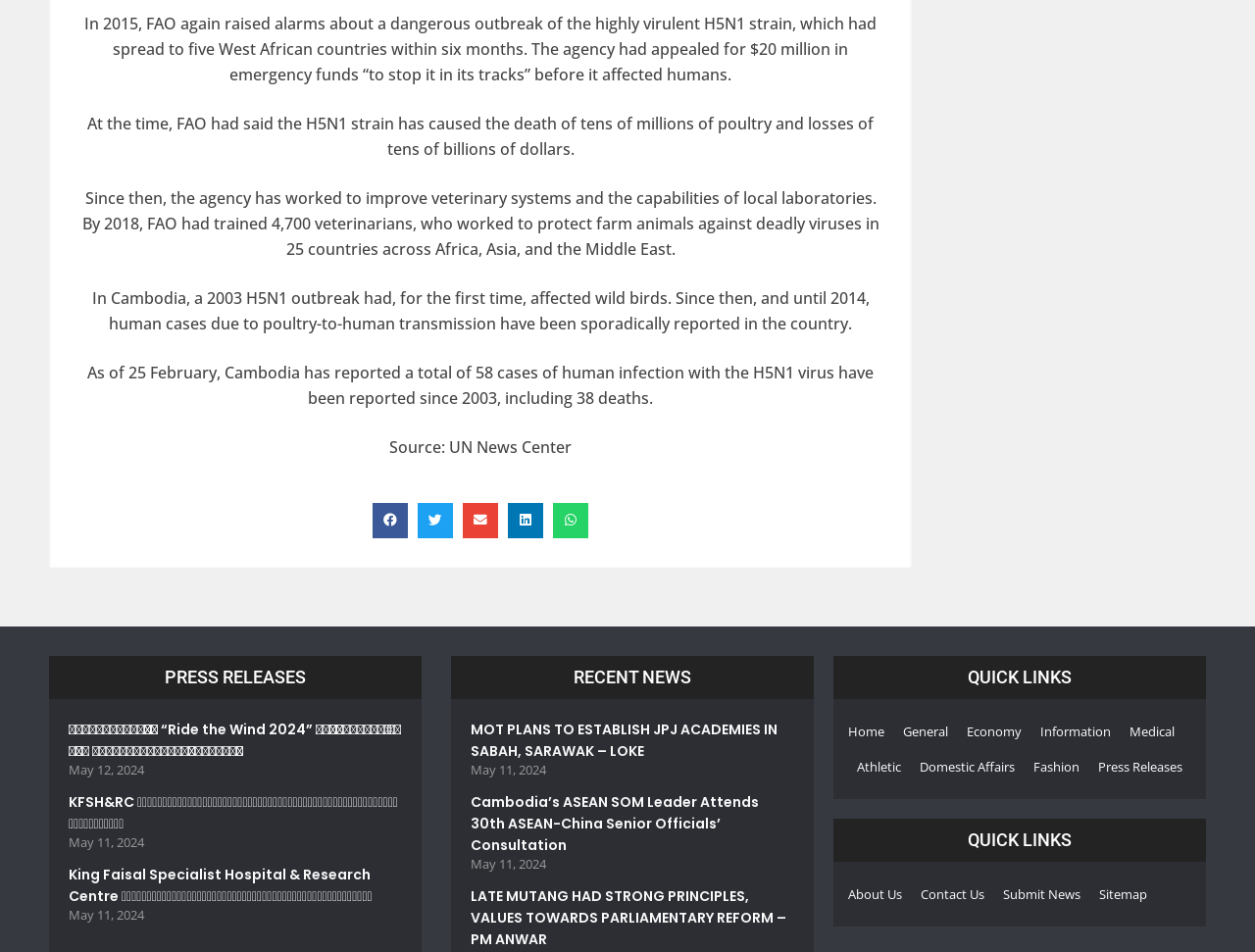Given the element description "aria-label="Share on linkedin"", identify the bounding box of the corresponding UI element.

[0.405, 0.528, 0.433, 0.565]